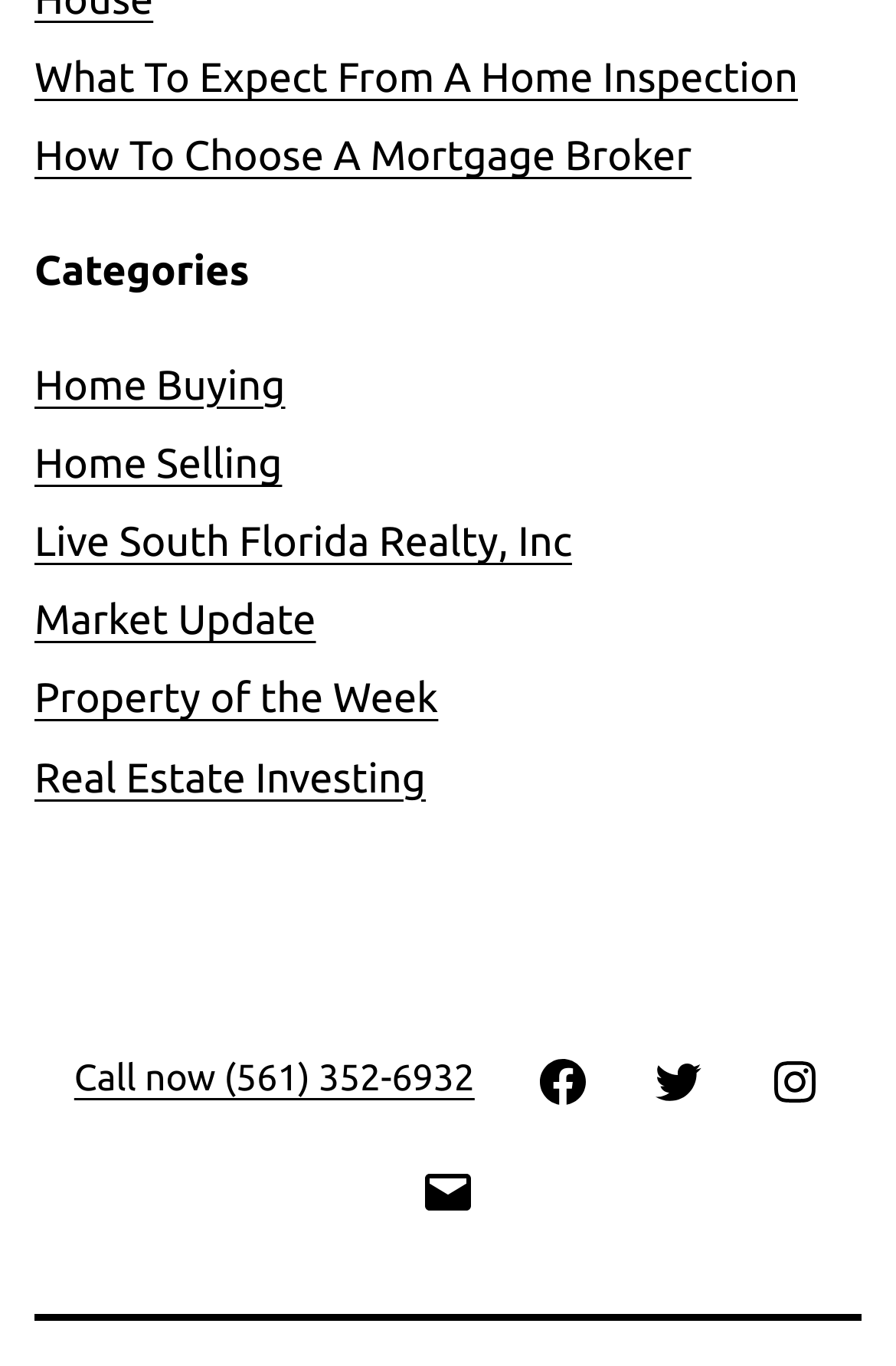What is the last link in the secondary menu?
Using the image provided, answer with just one word or phrase.

Email